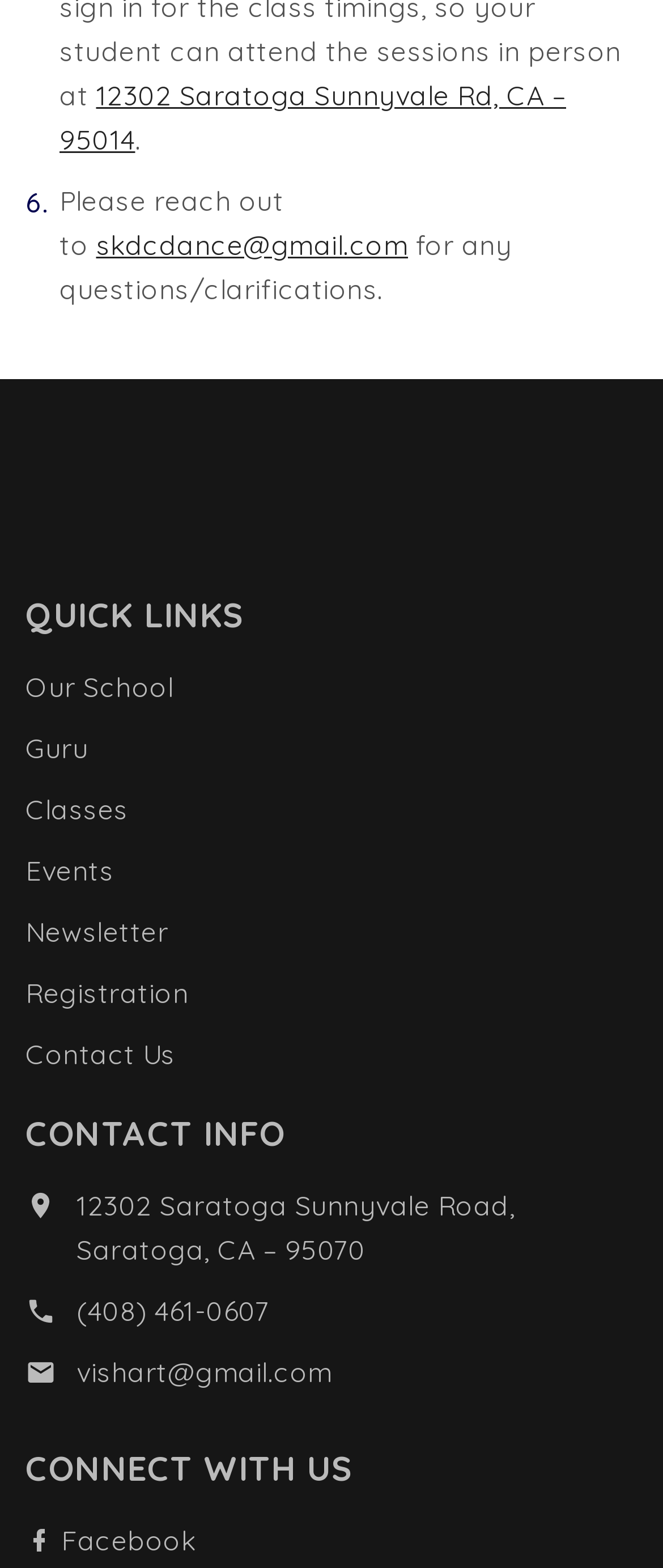Please identify the bounding box coordinates of the element's region that should be clicked to execute the following instruction: "visit our school page". The bounding box coordinates must be four float numbers between 0 and 1, i.e., [left, top, right, bottom].

[0.038, 0.424, 0.262, 0.452]